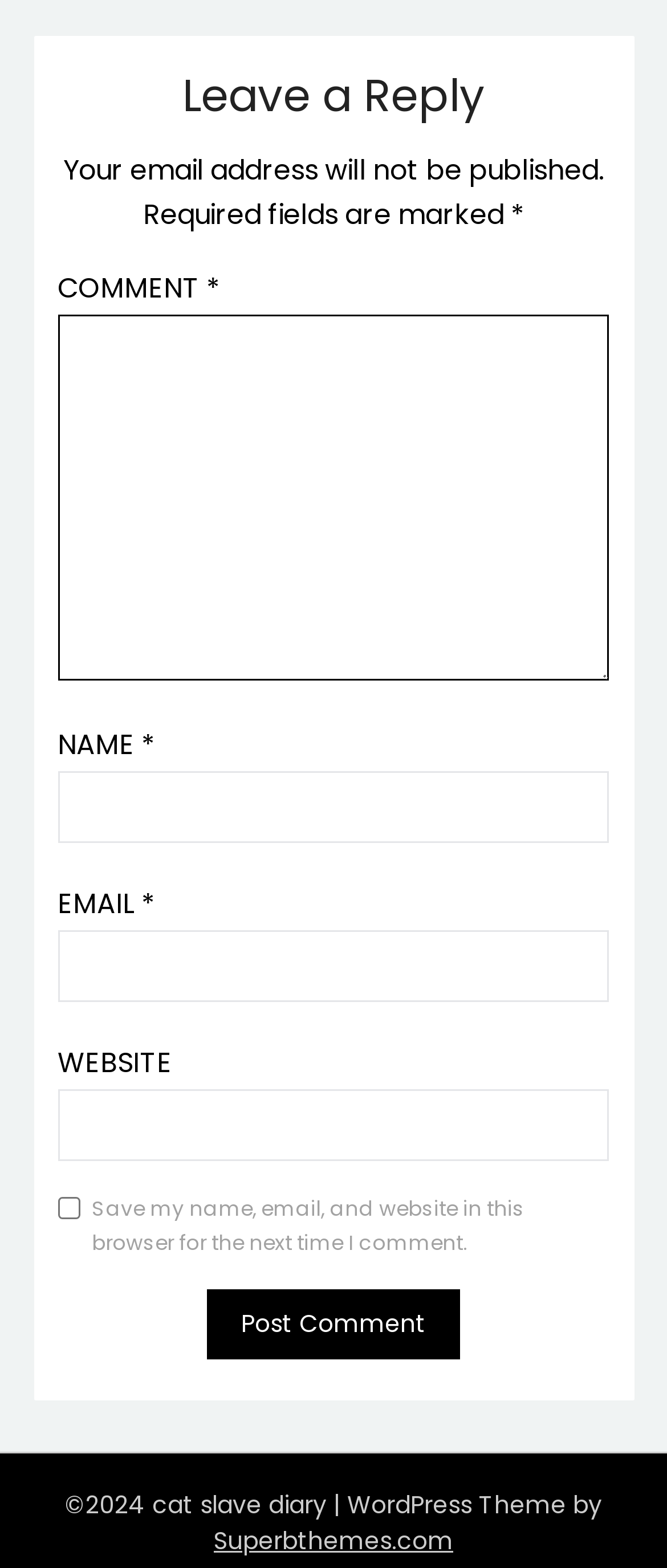Given the element description, predict the bounding box coordinates in the format (top-left x, top-left y, bottom-right x, bottom-right y), using floating point numbers between 0 and 1: parent_node: EMAIL * aria-describedby="email-notes" name="email"

[0.086, 0.594, 0.914, 0.639]